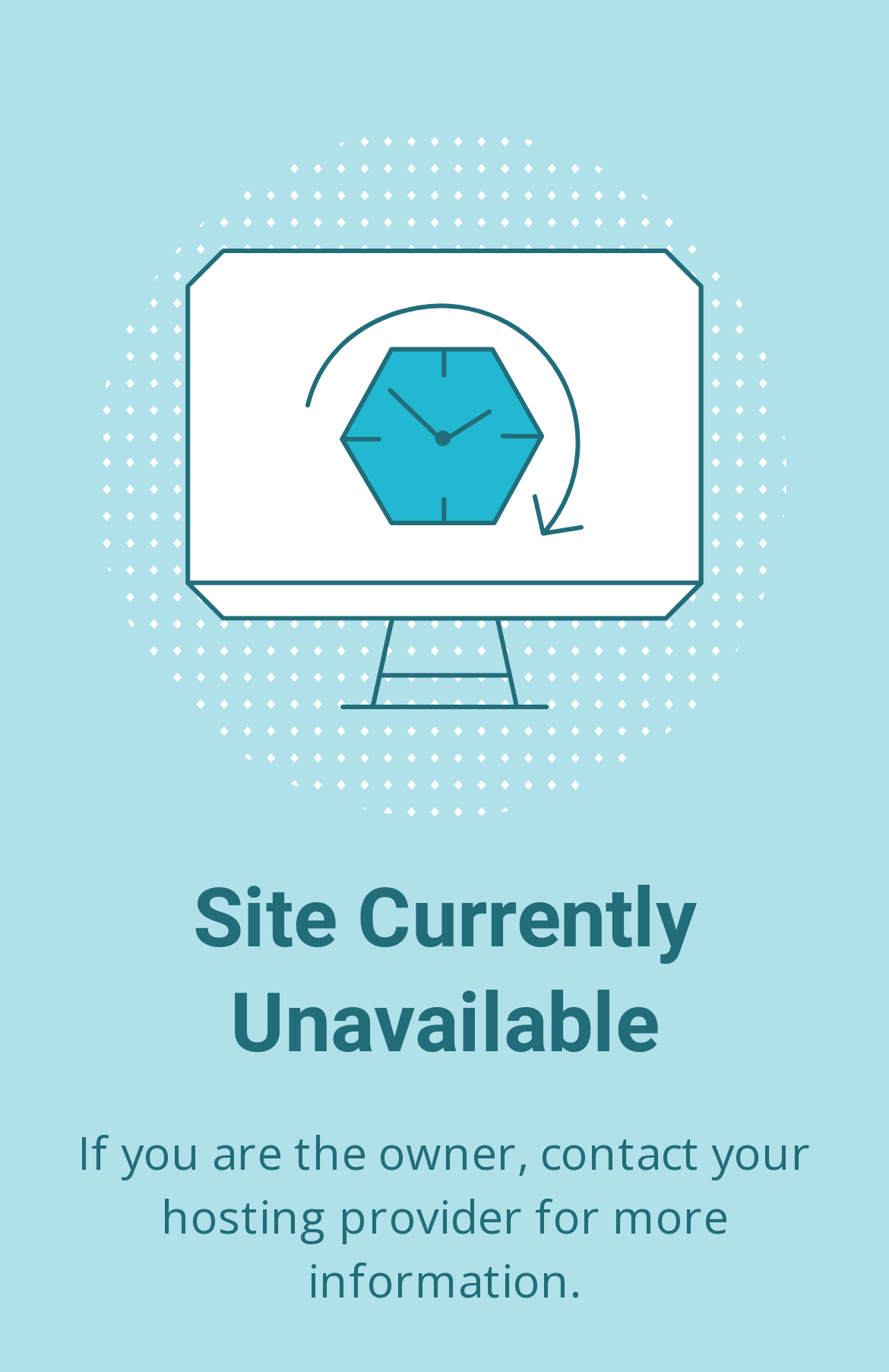Extract the main heading text from the webpage.

Site Currently Unavailable